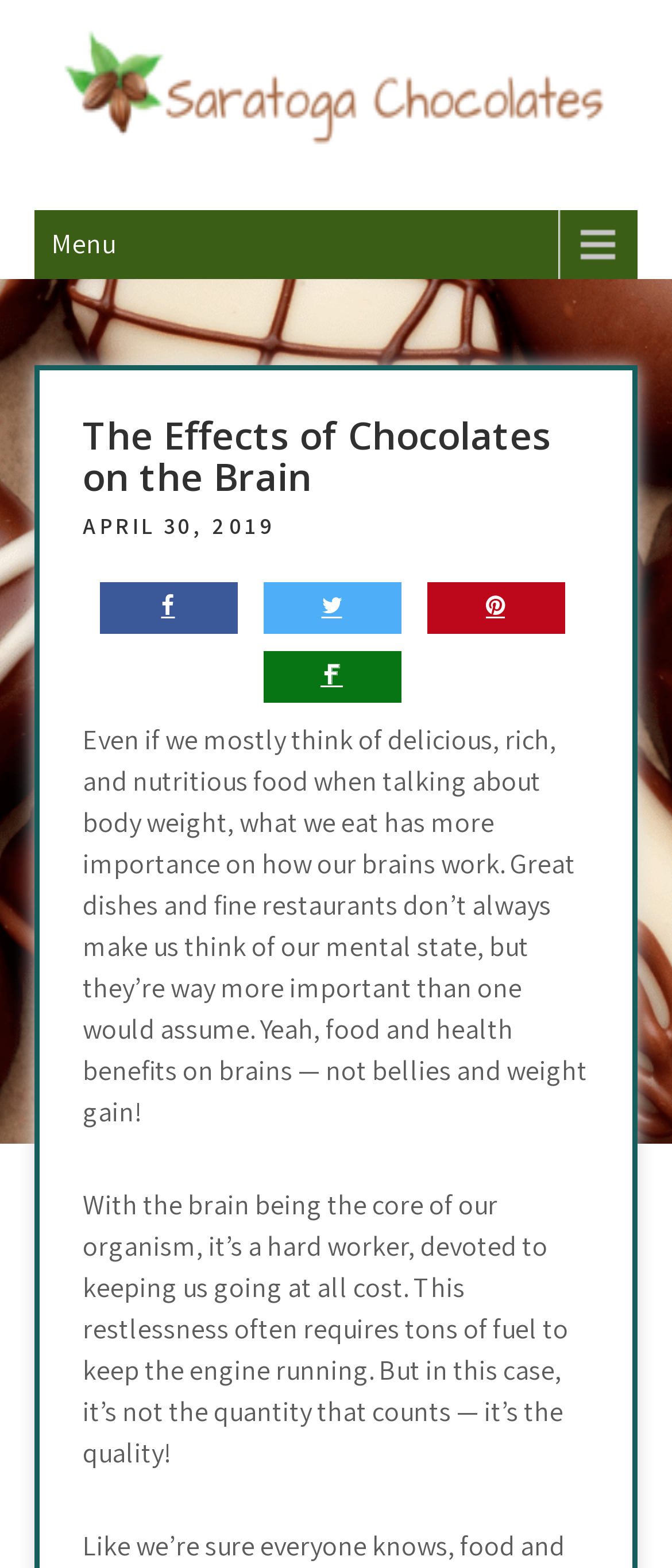What is the date of the article?
Make sure to answer the question with a detailed and comprehensive explanation.

The date of the article can be determined by looking at the text 'APRIL 30, 2019' which is located below the heading 'The Effects of Chocolates on the Brain'.